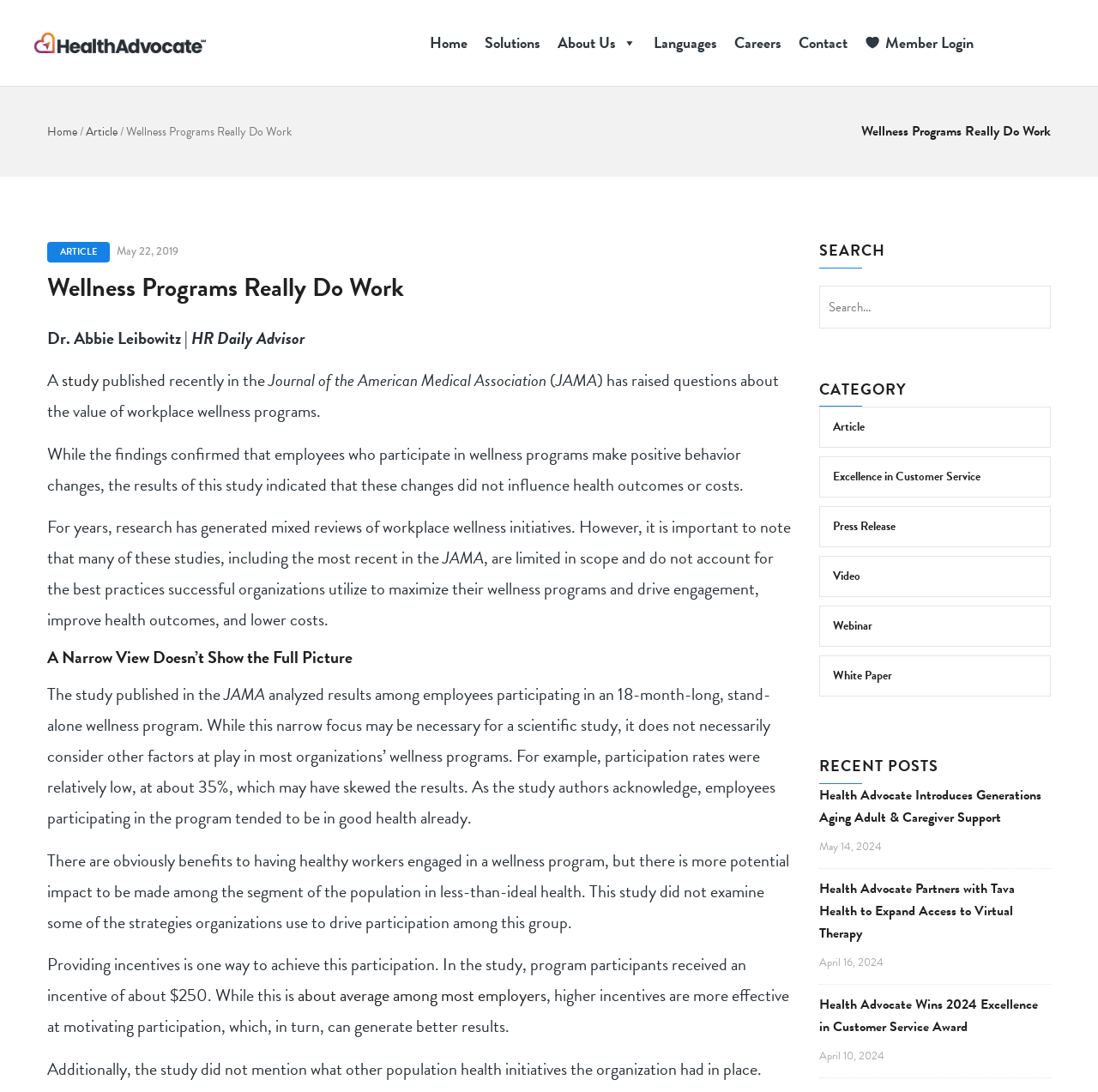Provide the bounding box coordinates of the HTML element described as: "May 22, 2019". The bounding box coordinates should be four float numbers between 0 and 1, i.e., [left, top, right, bottom].

[0.106, 0.222, 0.162, 0.237]